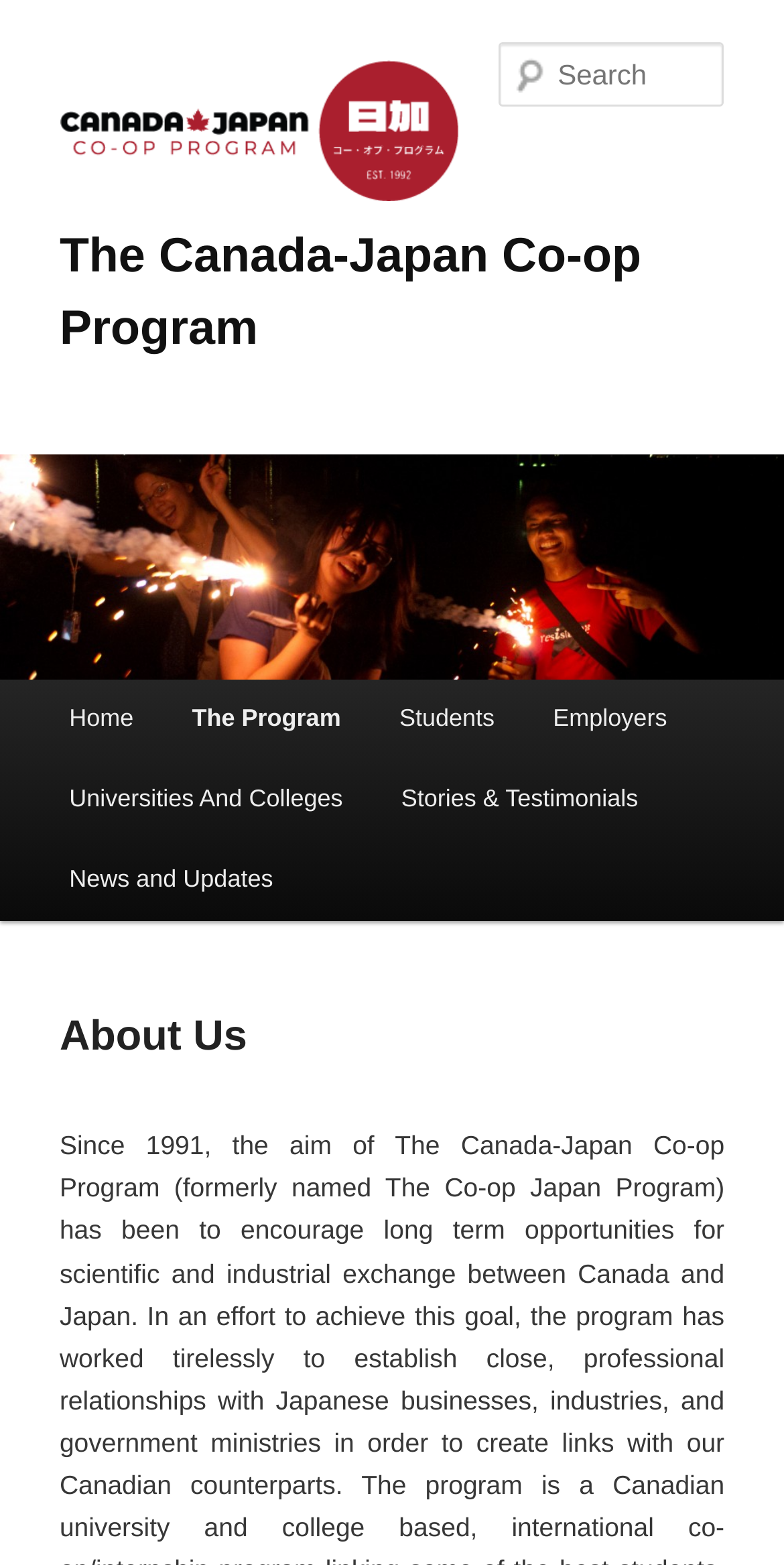Create a detailed description of the webpage's content and layout.

The webpage is about the Canada-Japan Co-op Program, with a prominent heading at the top center of the page displaying the program's name. Below this heading, there is a link to skip to the primary content. 

On the top left, there is a logo or an image representing the program, accompanied by a link to the program's main page. 

A search box is located at the top right corner of the page, allowing users to search for specific content. 

The main menu is situated below the search box, with links to various sections, including Home, The Program, Students, Employers, Universities And Colleges, Stories & Testimonials, and News and Updates. These links are arranged horizontally, with the Home link at the far left and the News and Updates link at the far right.

Under the News and Updates link, there is a section about the program, with a heading "About Us" and a paragraph describing the program's aim and history since 1991. This section is located at the bottom center of the page.